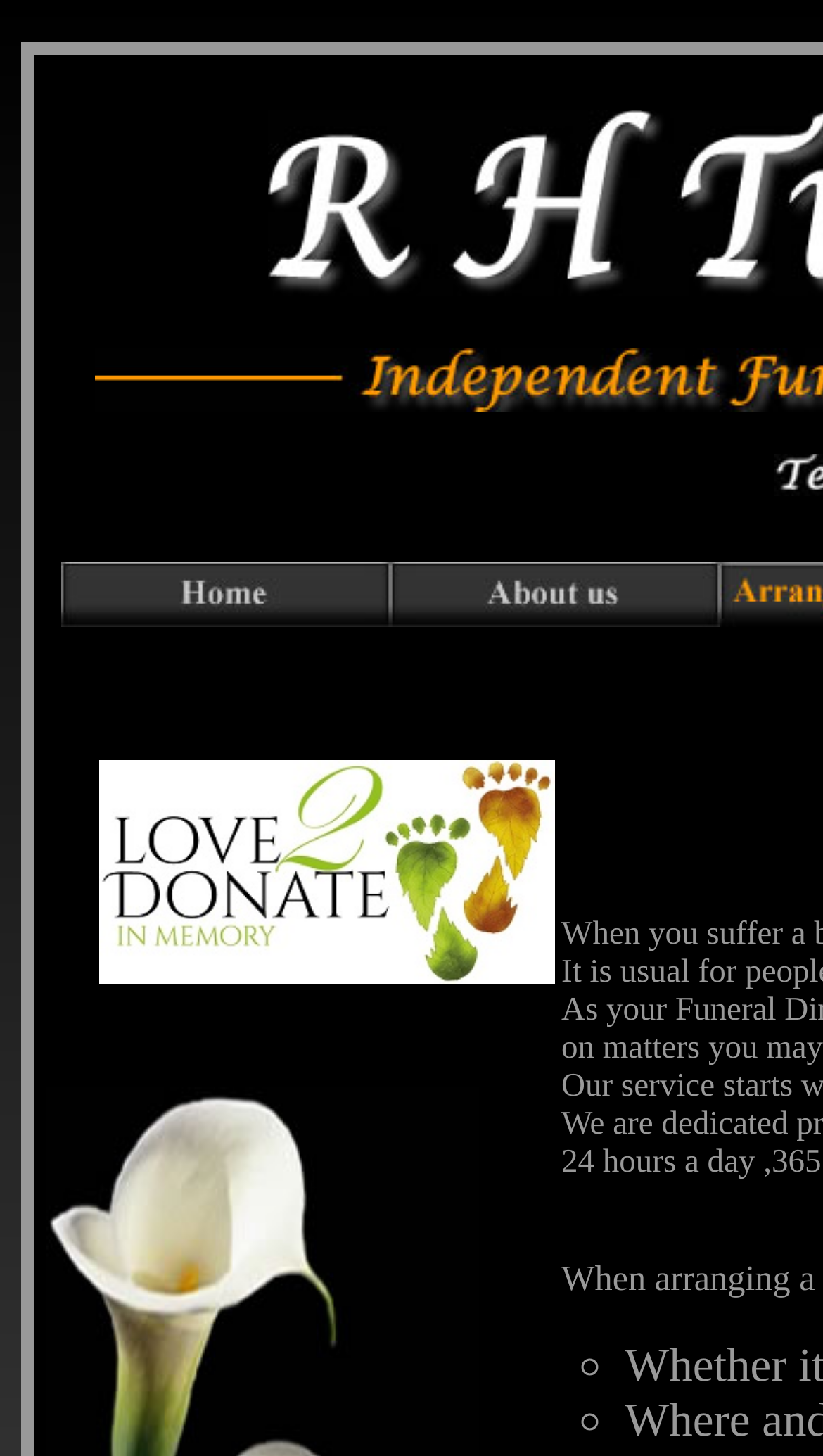For the given element description About, determine the bounding box coordinates of the UI element. The coordinates should follow the format (top-left x, top-left y, bottom-right x, bottom-right y) and be within the range of 0 to 1.

[0.474, 0.386, 0.874, 0.431]